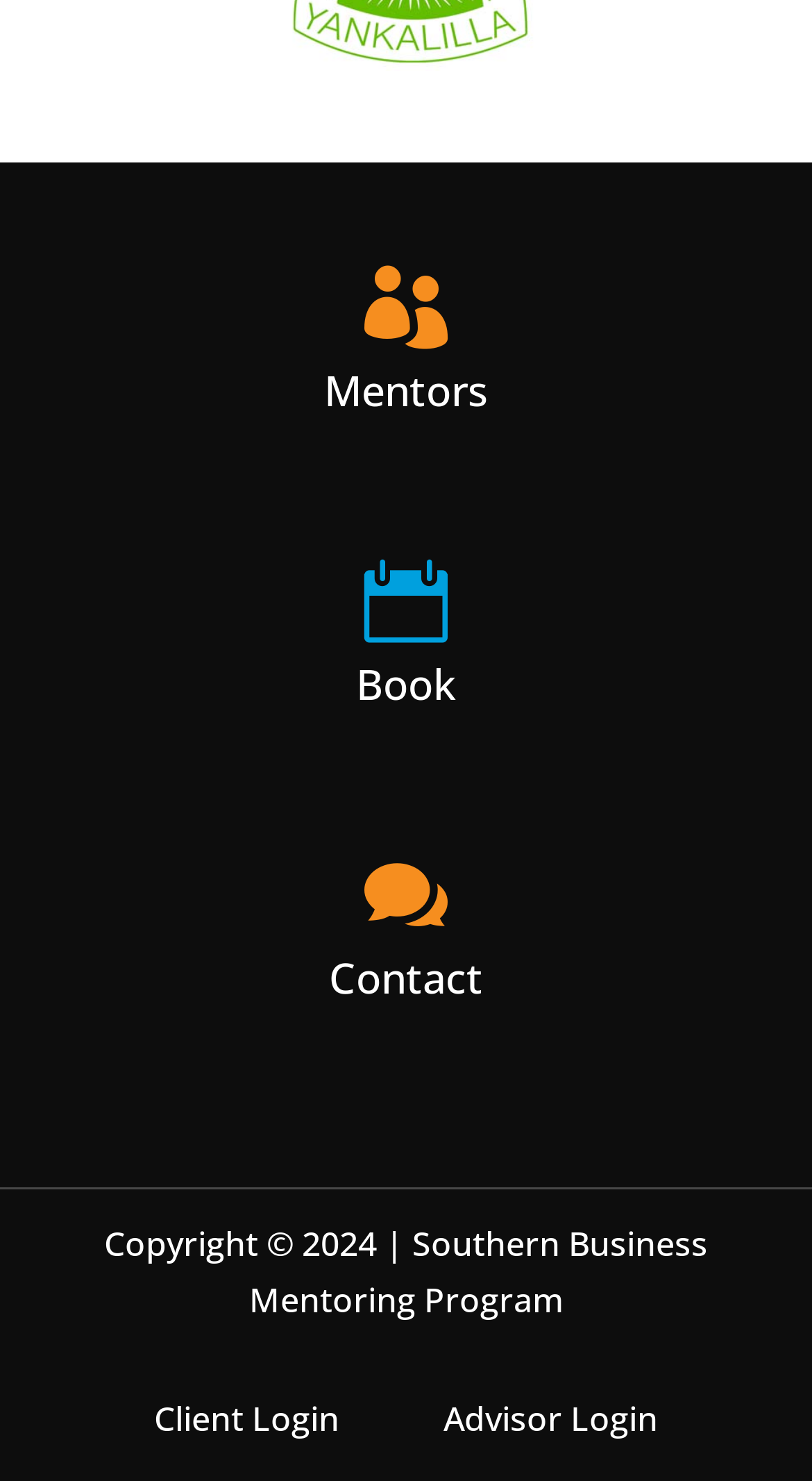What is the organization's name? Observe the screenshot and provide a one-word or short phrase answer.

Southern Business Mentoring Program